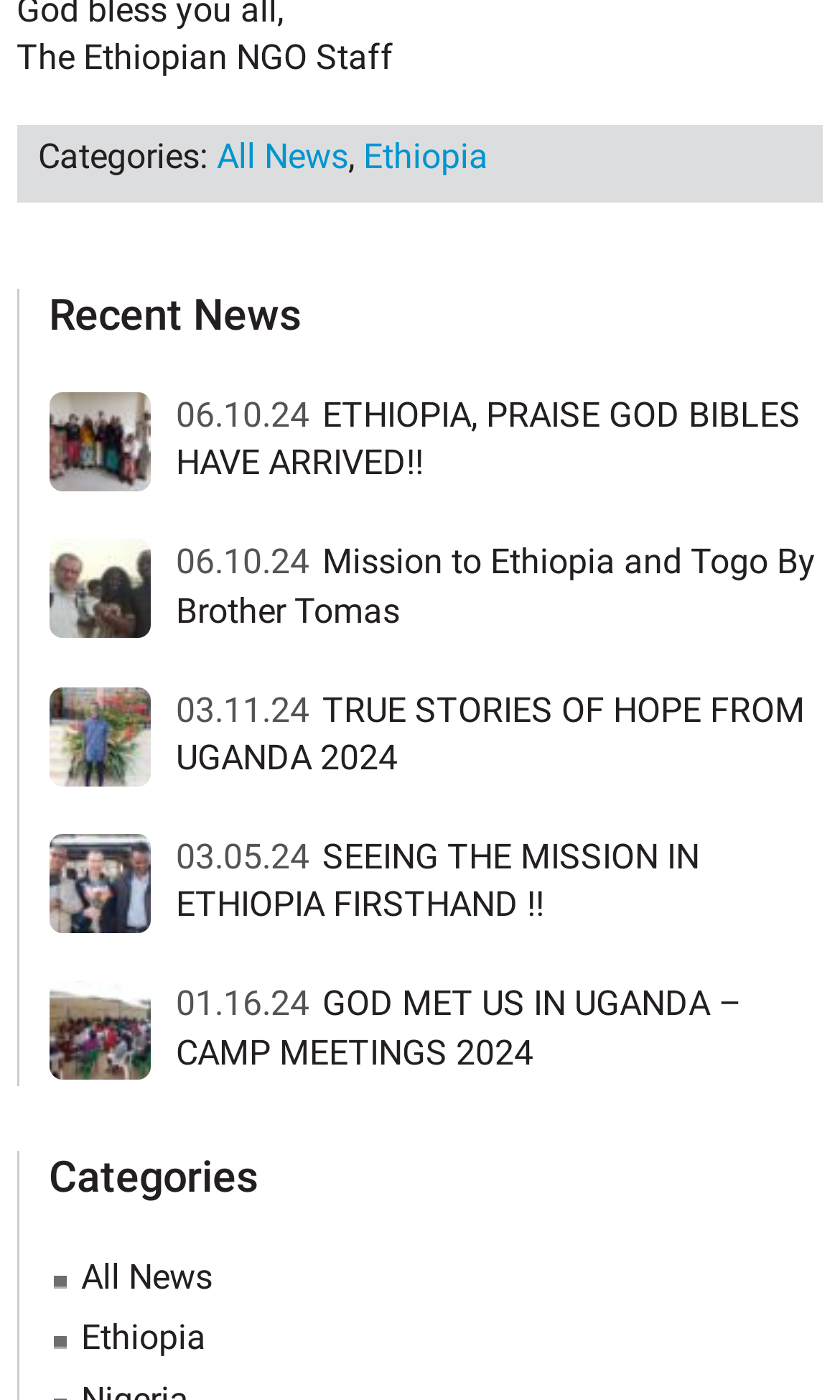Reply to the question with a single word or phrase:
What is the main topic of this webpage?

NGO news